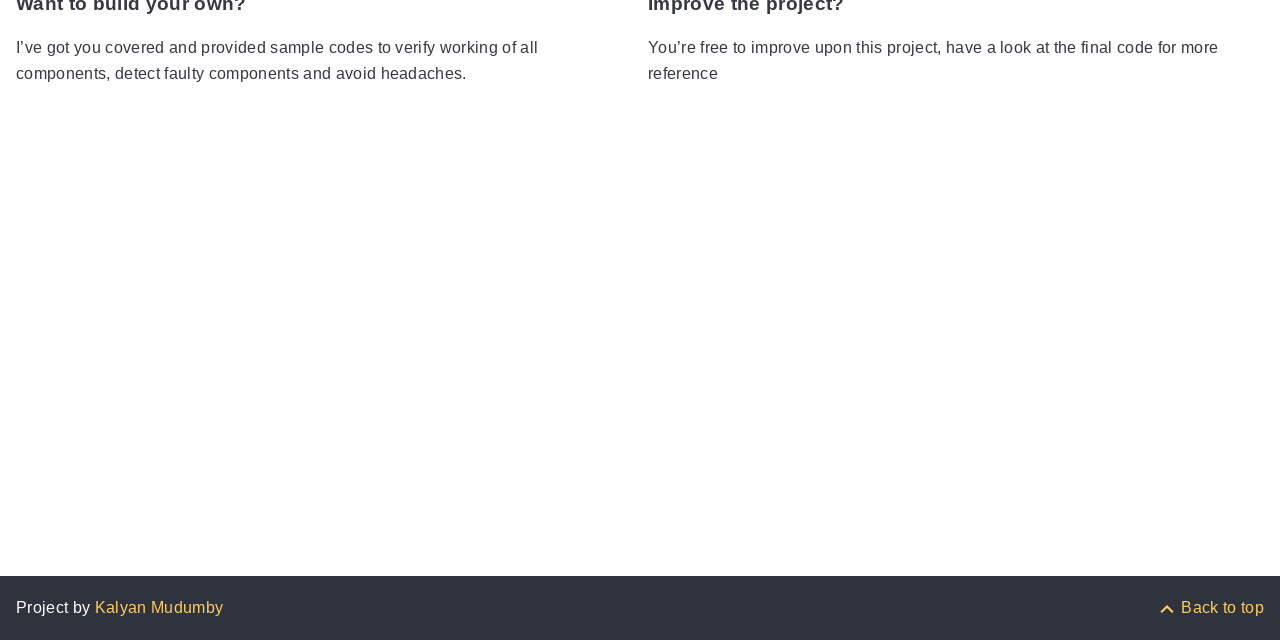Predict the bounding box for the UI component with the following description: "Back to top".

[0.904, 0.936, 0.988, 0.962]